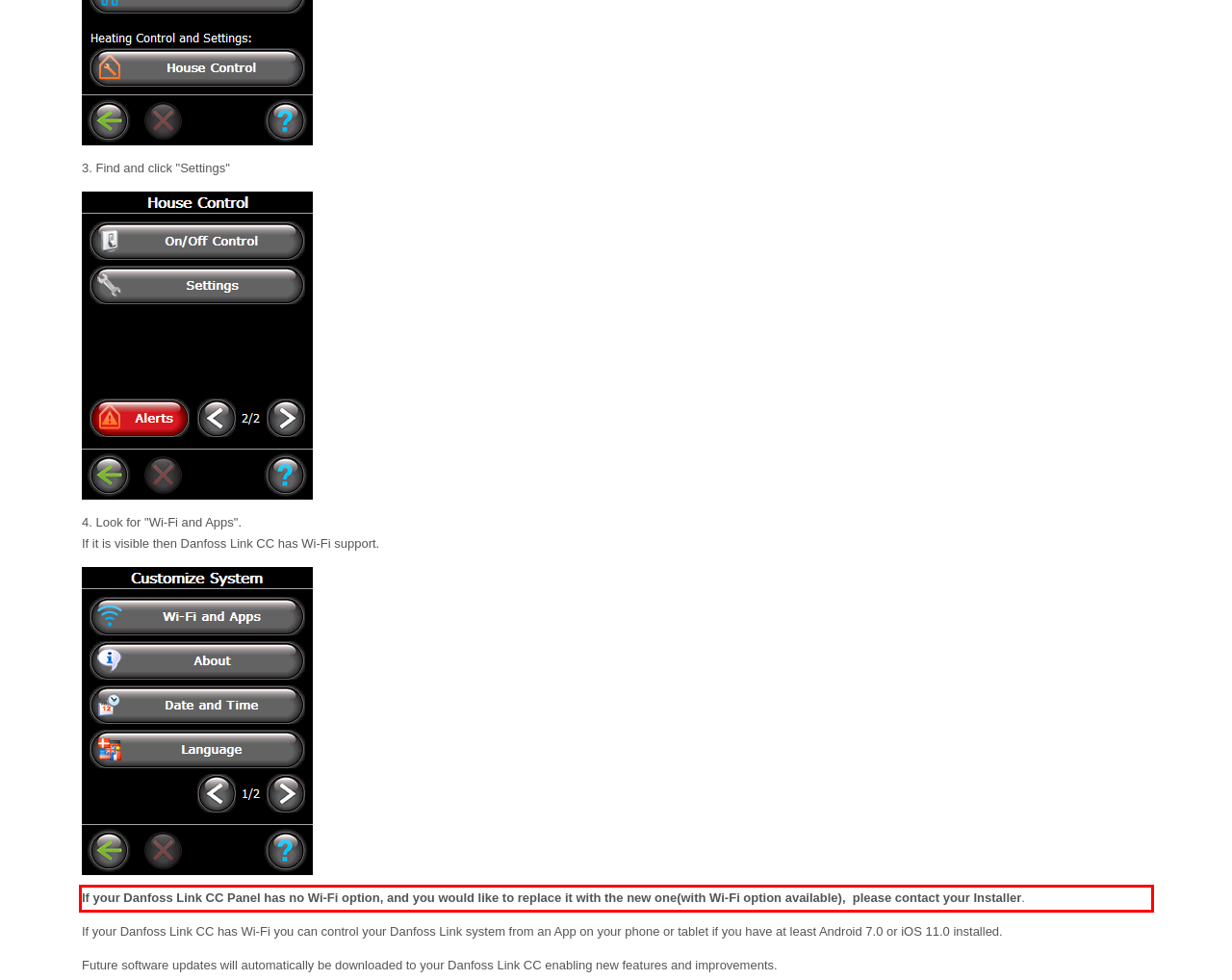Analyze the webpage screenshot and use OCR to recognize the text content in the red bounding box.

If your Danfoss Link CC Panel has no Wi-Fi option, and you would like to replace it with the new one(with Wi-Fi option available), please contact your Installer.